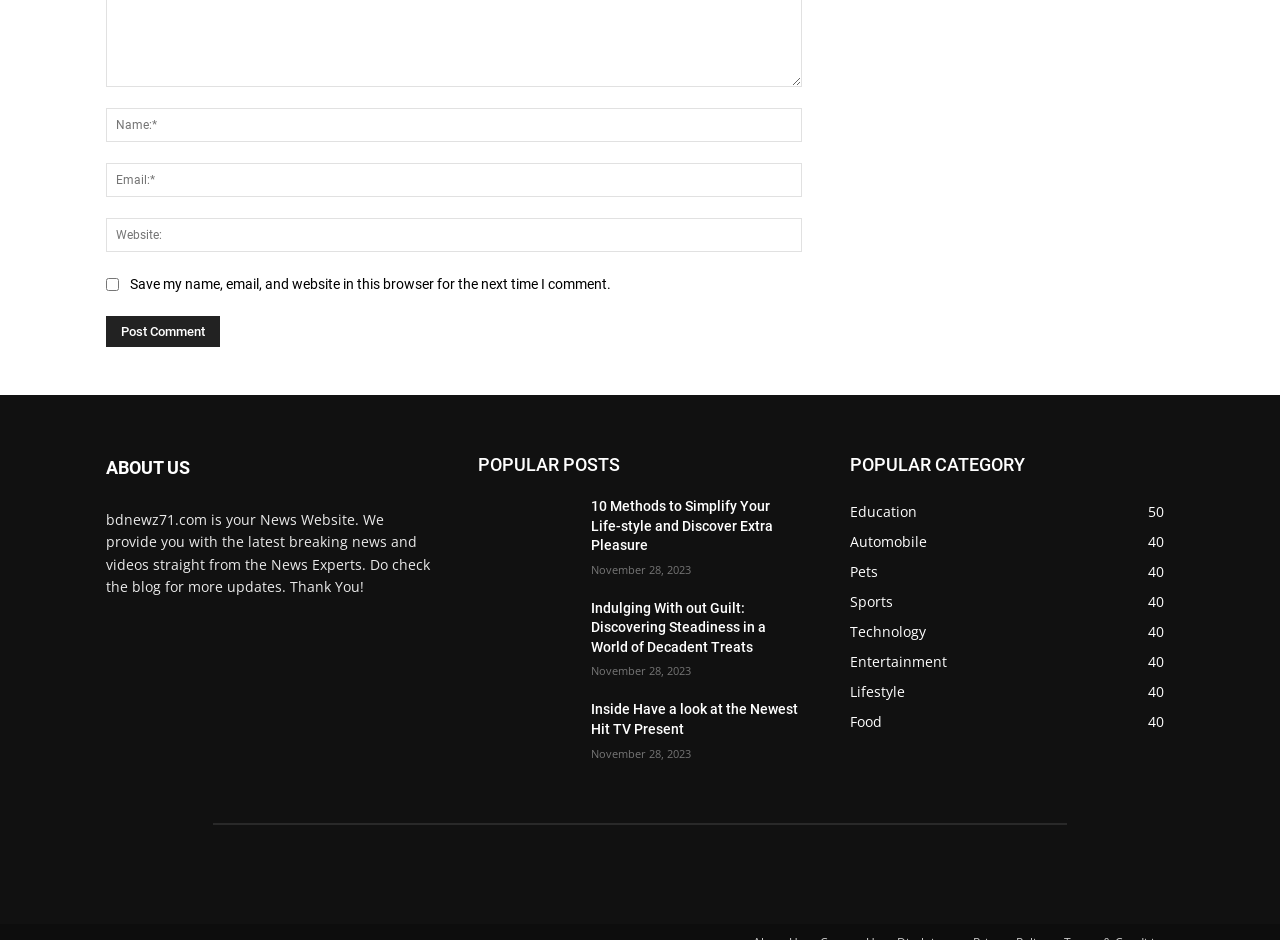What is the name of the website?
Please utilize the information in the image to give a detailed response to the question.

The name of the website is mentioned in the 'ABOUT US' section as 'bdnewz71.com', which is also the domain name of the website.